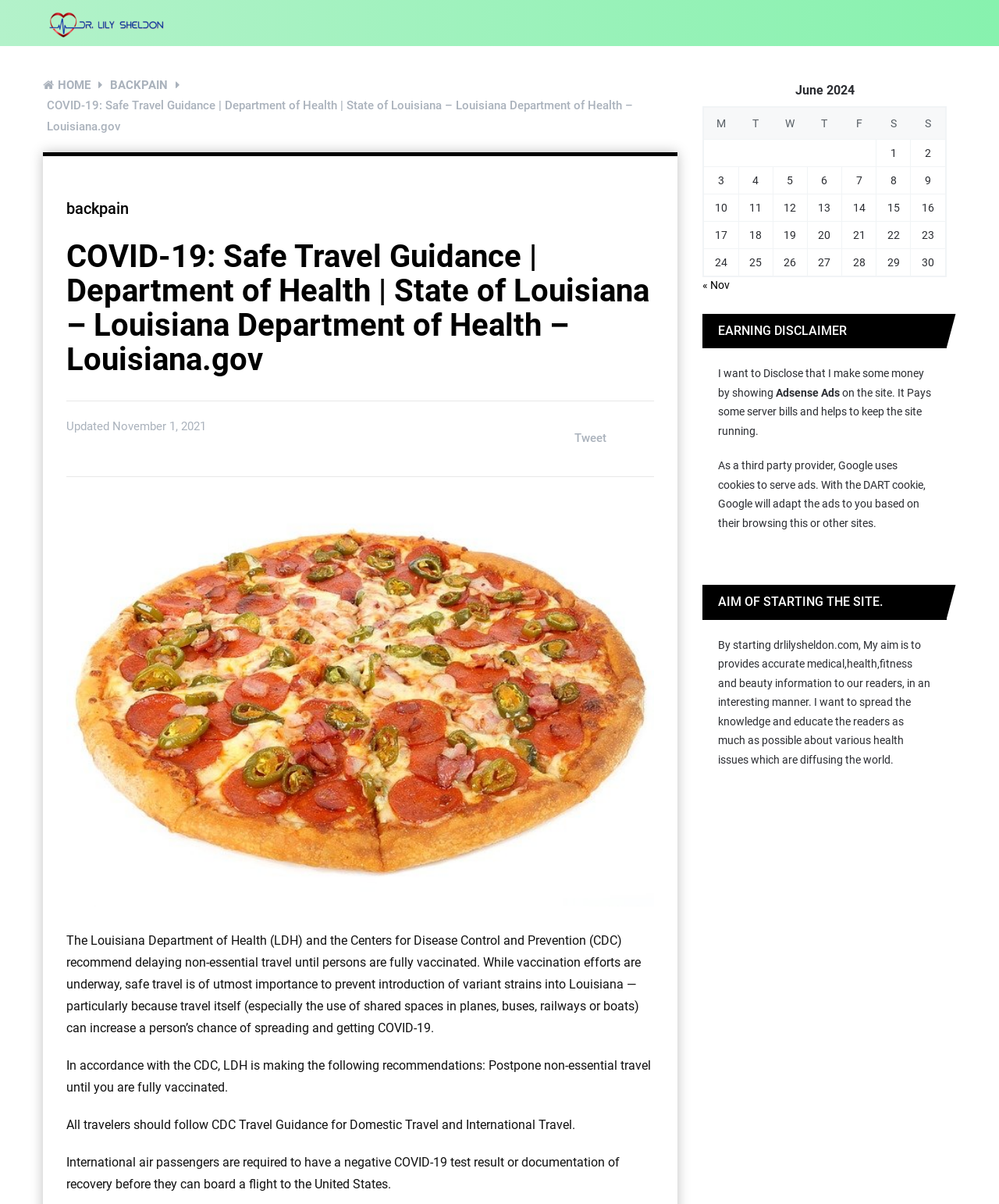Who is the author of this webpage?
Answer the question with a single word or phrase by looking at the picture.

Louisiana Department of Health